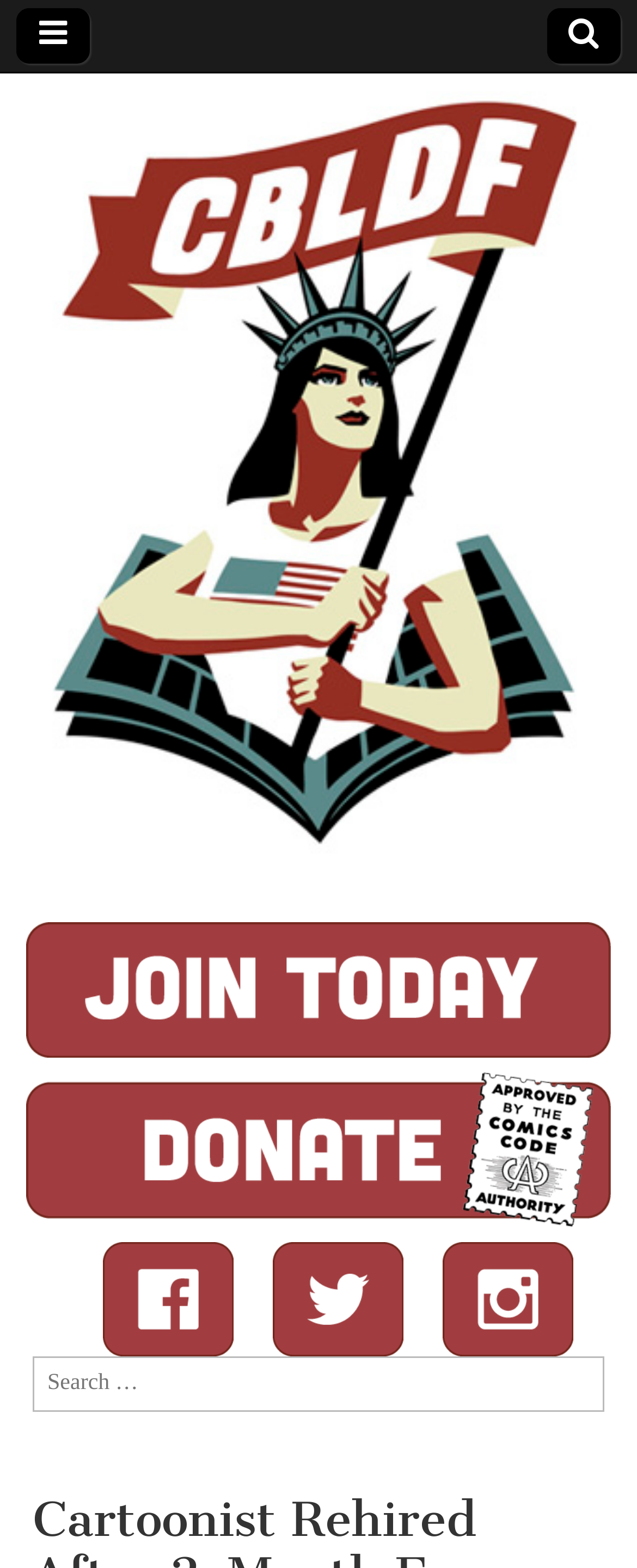How many images are present on the webpage?
Based on the image, provide a one-word or brief-phrase response.

6